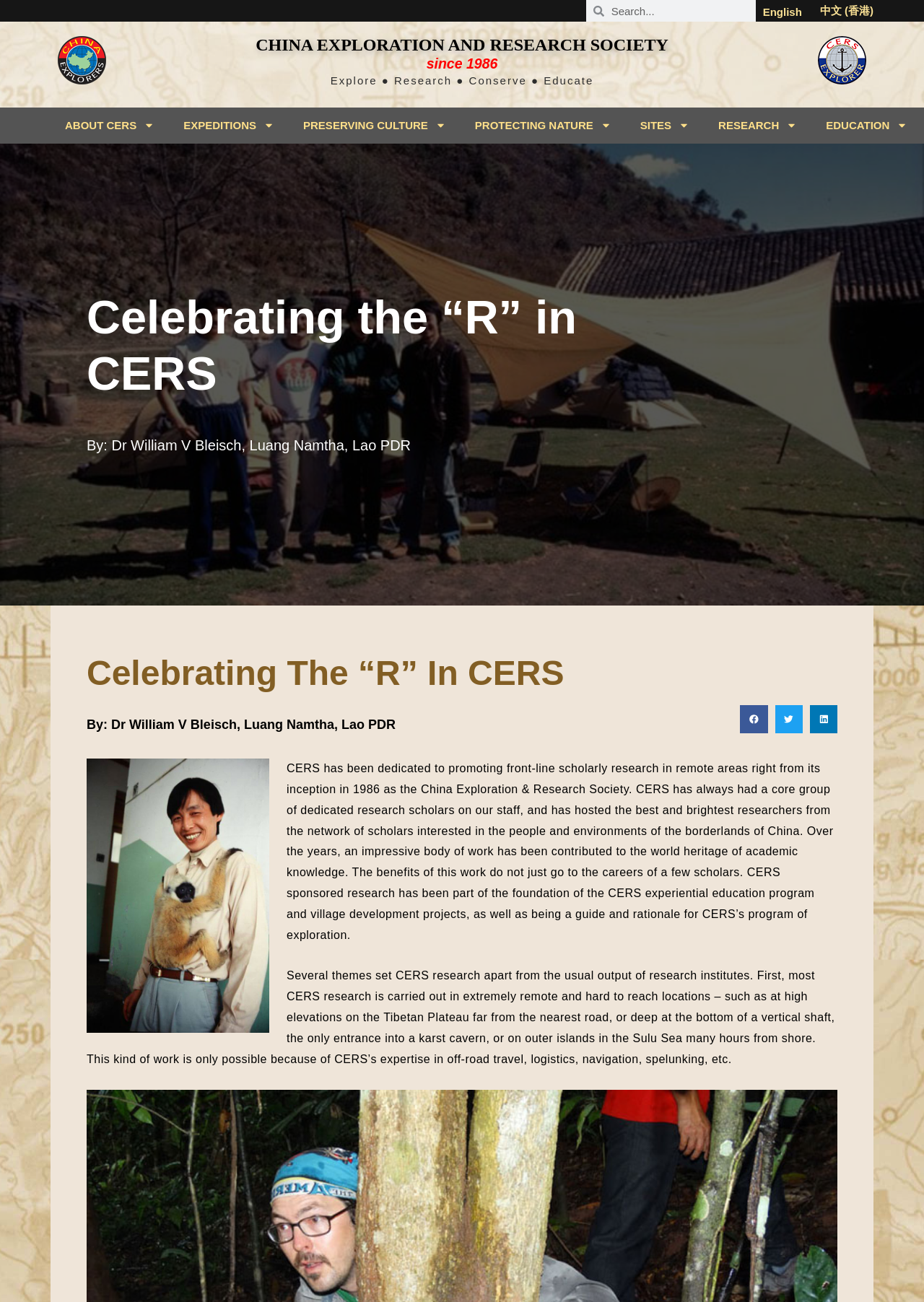What is unique about CERS research locations?
Based on the image, respond with a single word or phrase.

Remote and hard to reach